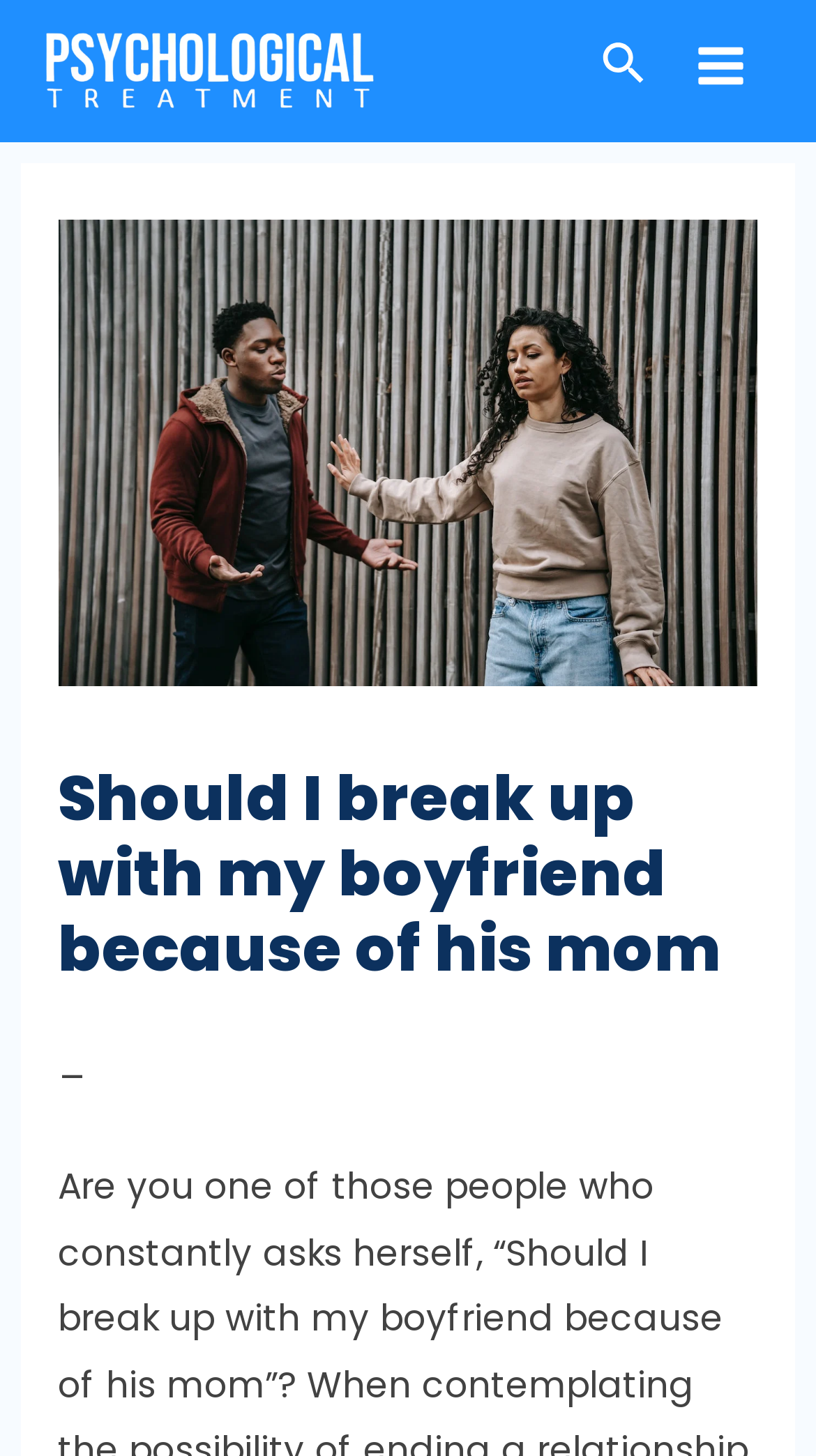What is the position of the search icon link relative to the 'Main Menu' button?
Using the image, answer in one word or phrase.

To the left